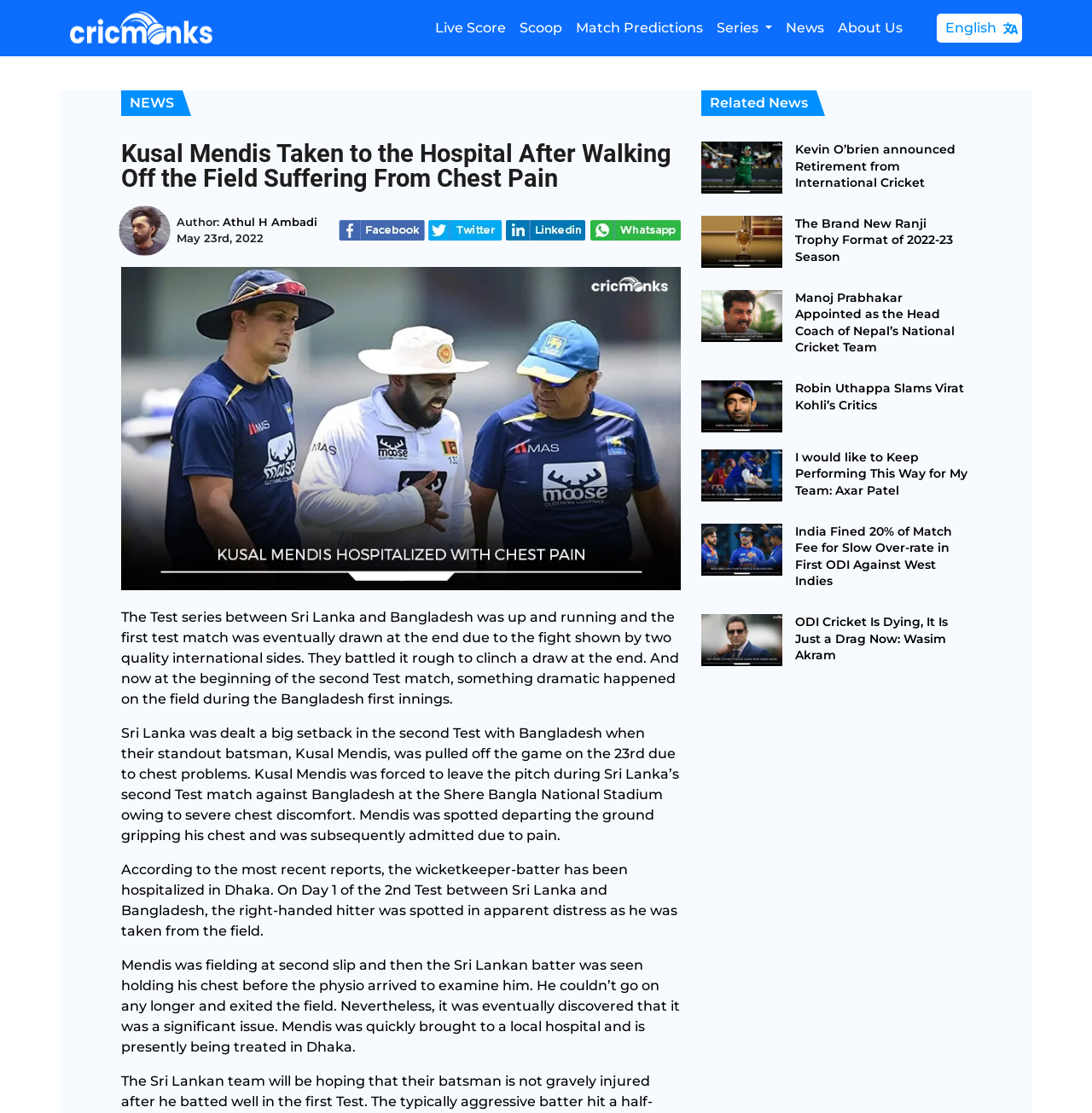How many related news articles are there?
Answer the question with a single word or phrase, referring to the image.

6